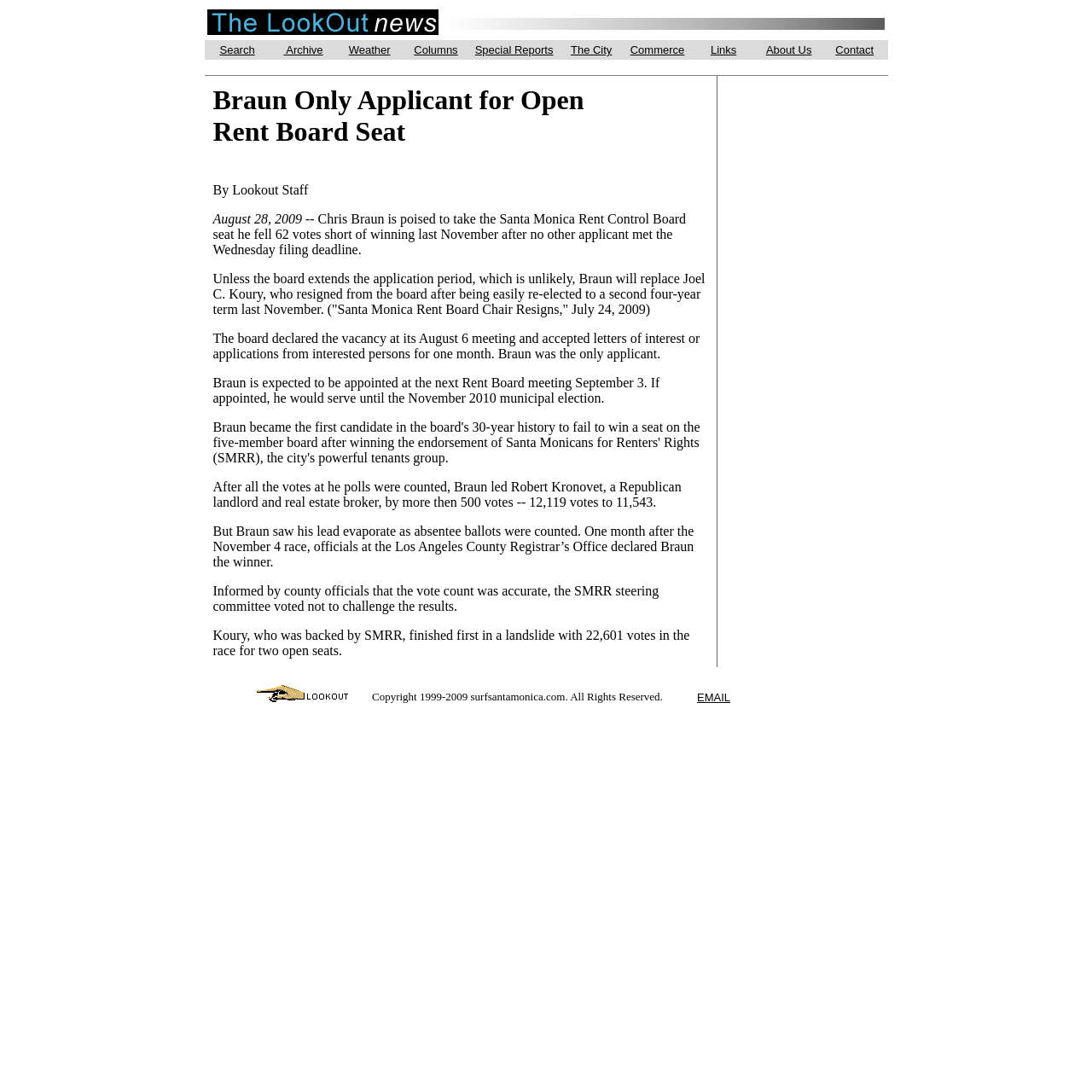Please provide the bounding box coordinates in the format (top-left x, top-left y, bottom-right x, bottom-right y). Remember, all values are floating point numbers between 0 and 1. What is the bounding box coordinate of the region described as: About Us

[0.701, 0.04, 0.743, 0.052]